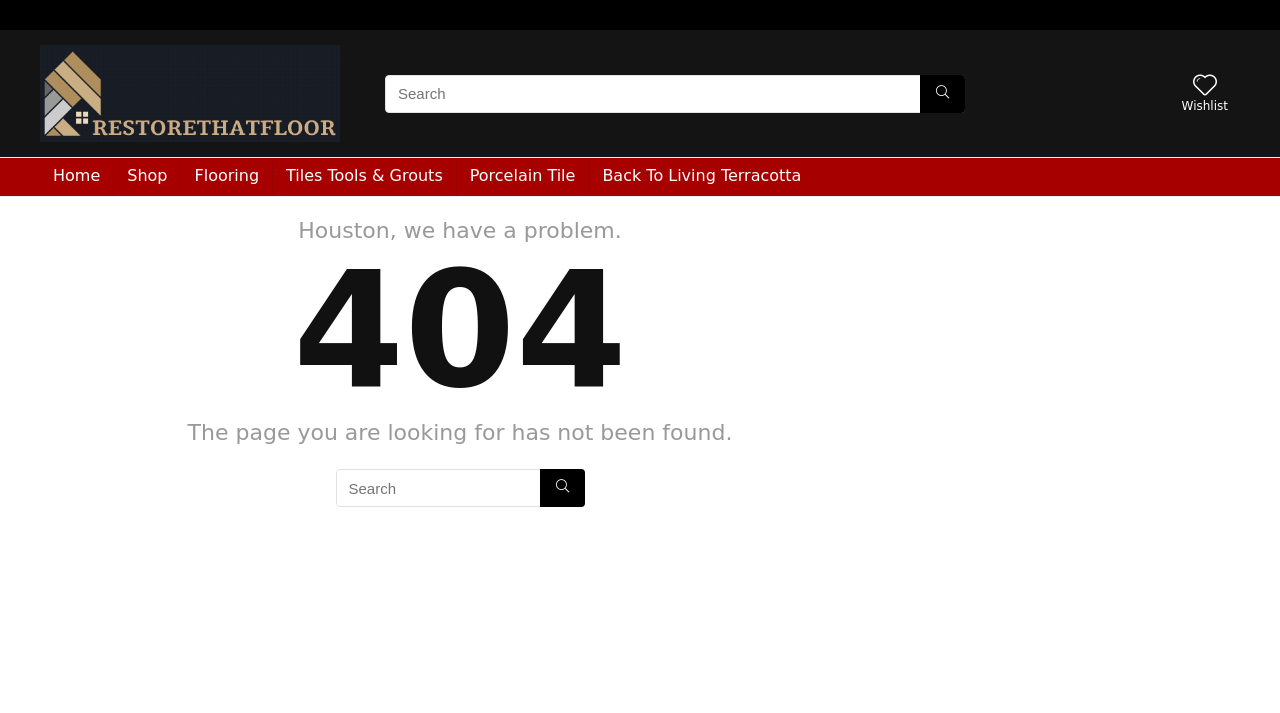Provide the bounding box coordinates for the UI element described in this sentence: "Porcelain Tile". The coordinates should be four float values between 0 and 1, i.e., [left, top, right, bottom].

[0.357, 0.222, 0.46, 0.275]